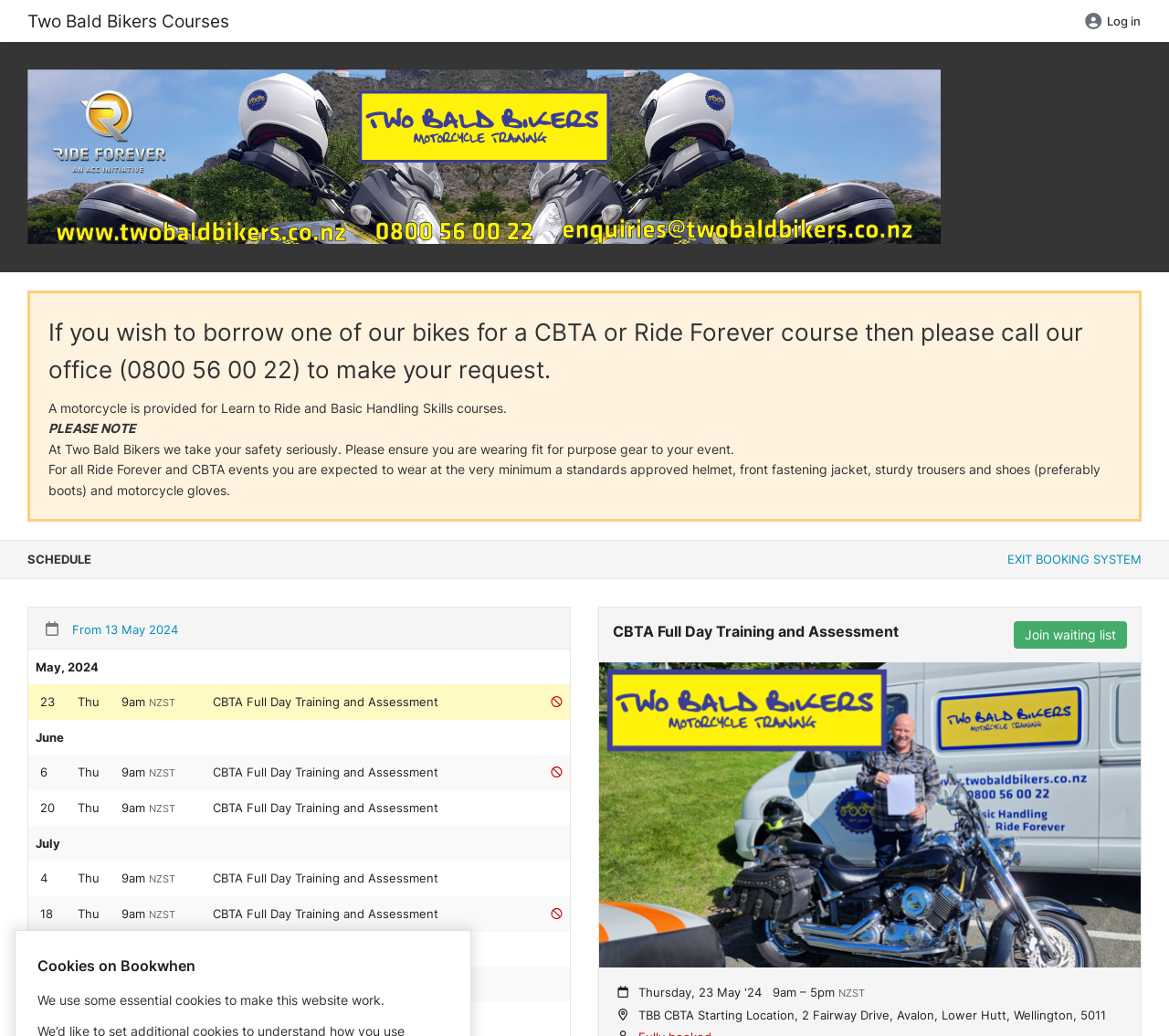Determine the bounding box coordinates for the area that should be clicked to carry out the following instruction: "Click the 'Log in' link".

[0.921, 0.001, 0.98, 0.04]